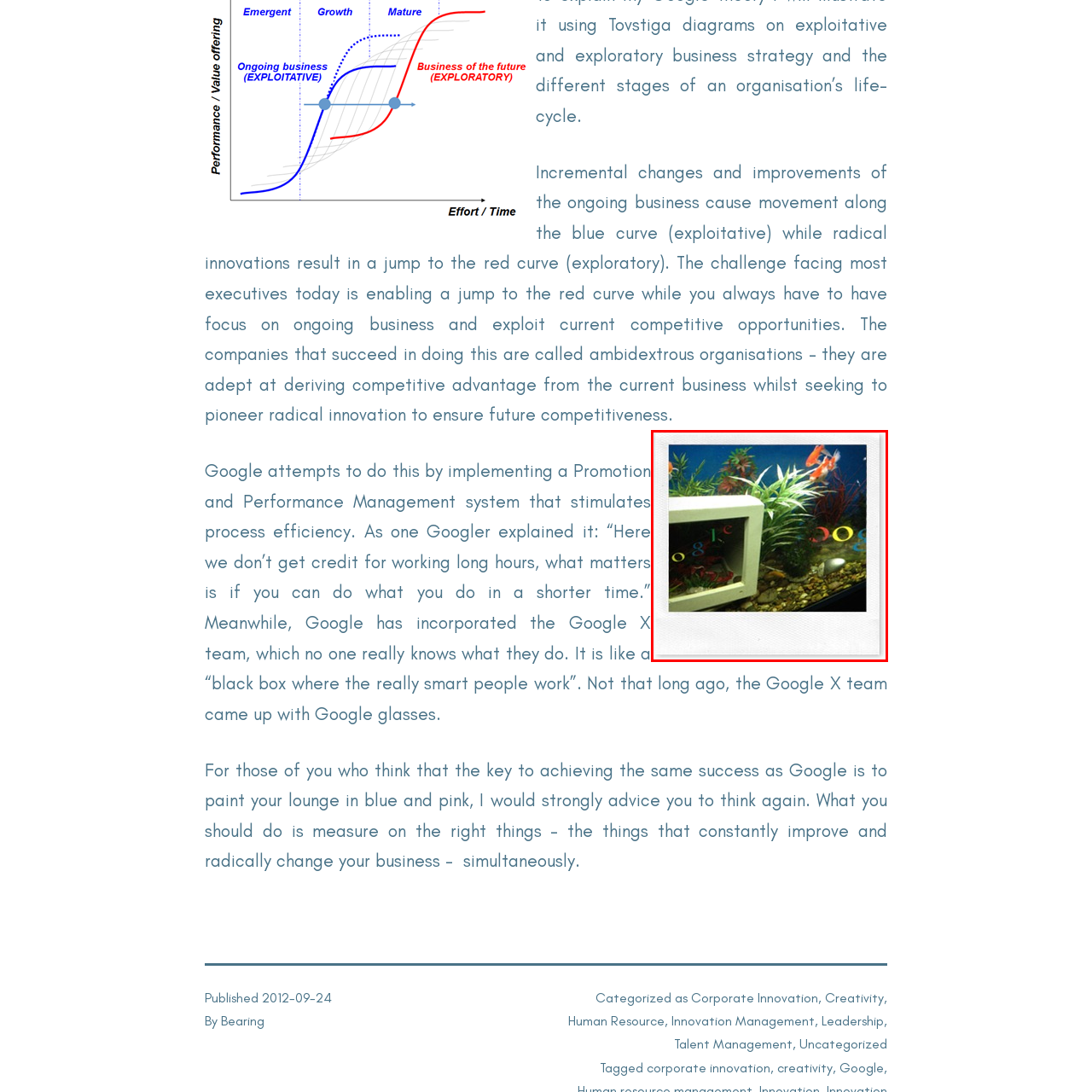Generate an in-depth caption for the image segment highlighted with a red box.

The image features an imaginative aquarium scene that creatively incorporates the Google brand. Within the aquarium, vibrant aquatic plants and colorful fish create a lively atmosphere, while a white-framed object resembling a computer monitor prominently displays the word "Google" in a playful font. This visual metaphor may symbolize the intersection of technology and nature, reflecting Google's innovative spirit. The backdrop features a striking blue color, enhancing the lively and fresh ambiance of the underwater environment. Overall, the image serves as a whimsical representation of how modern technology coexists with the natural world.